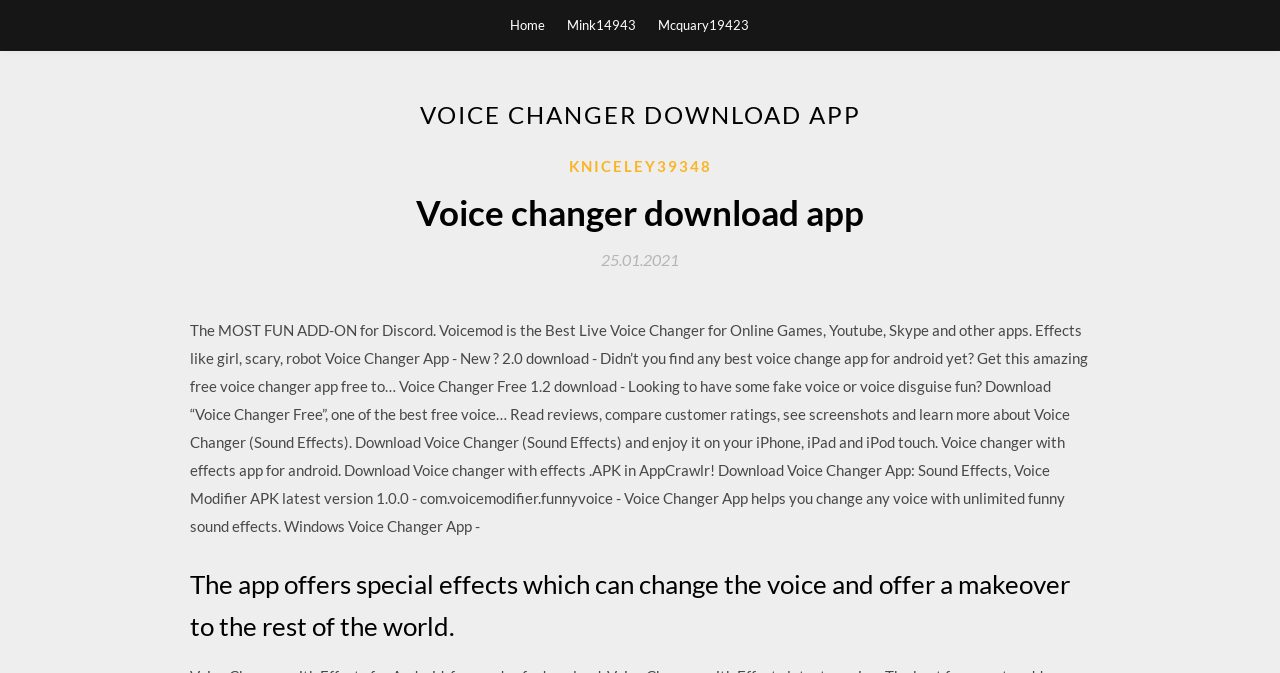Please provide a brief answer to the question using only one word or phrase: 
What type of apps are mentioned on this webpage?

Voice Changer Apps